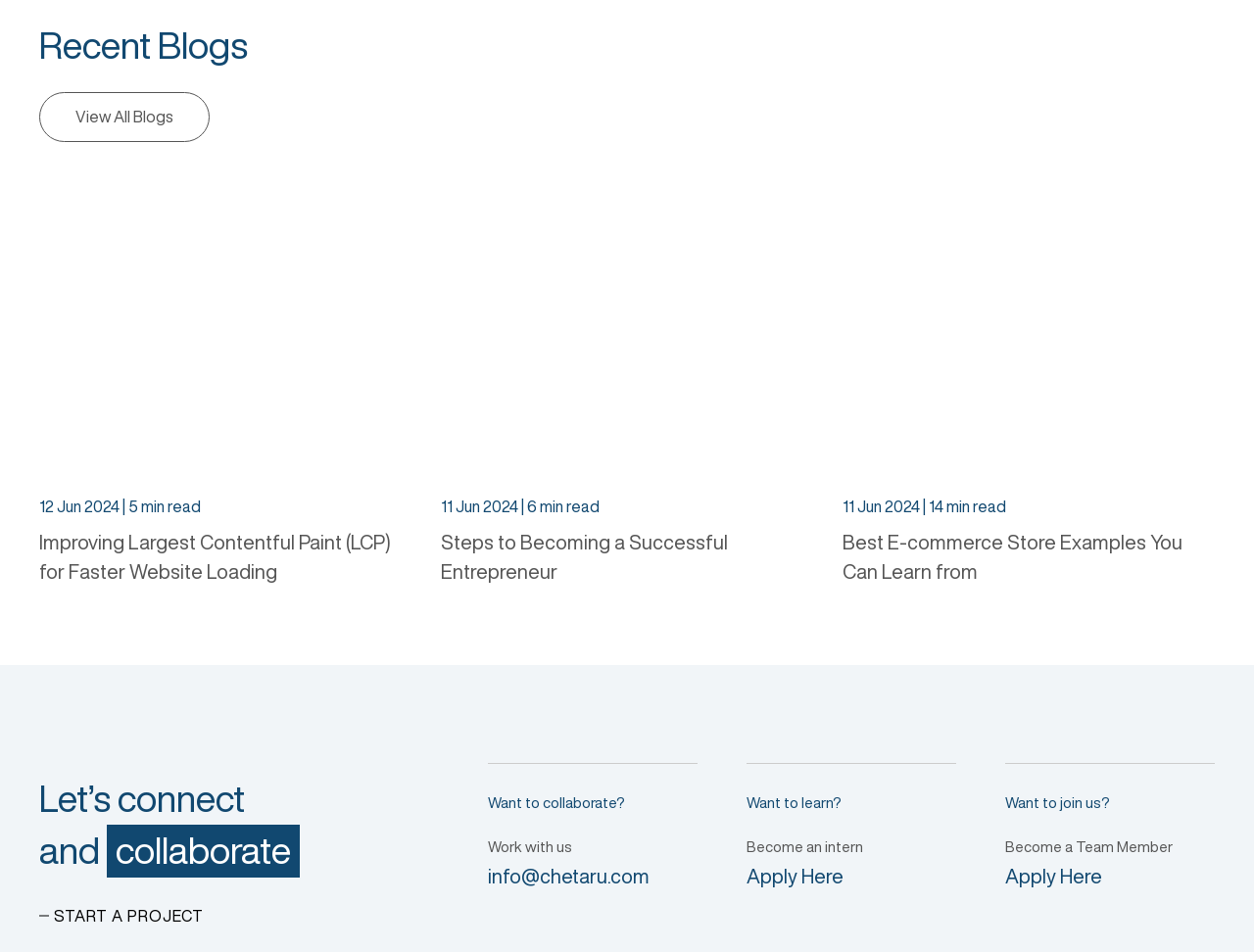Give a succinct answer to this question in a single word or phrase: 
What is the title of the third blog post?

Best E-commerce Store Examples You Can Learn from